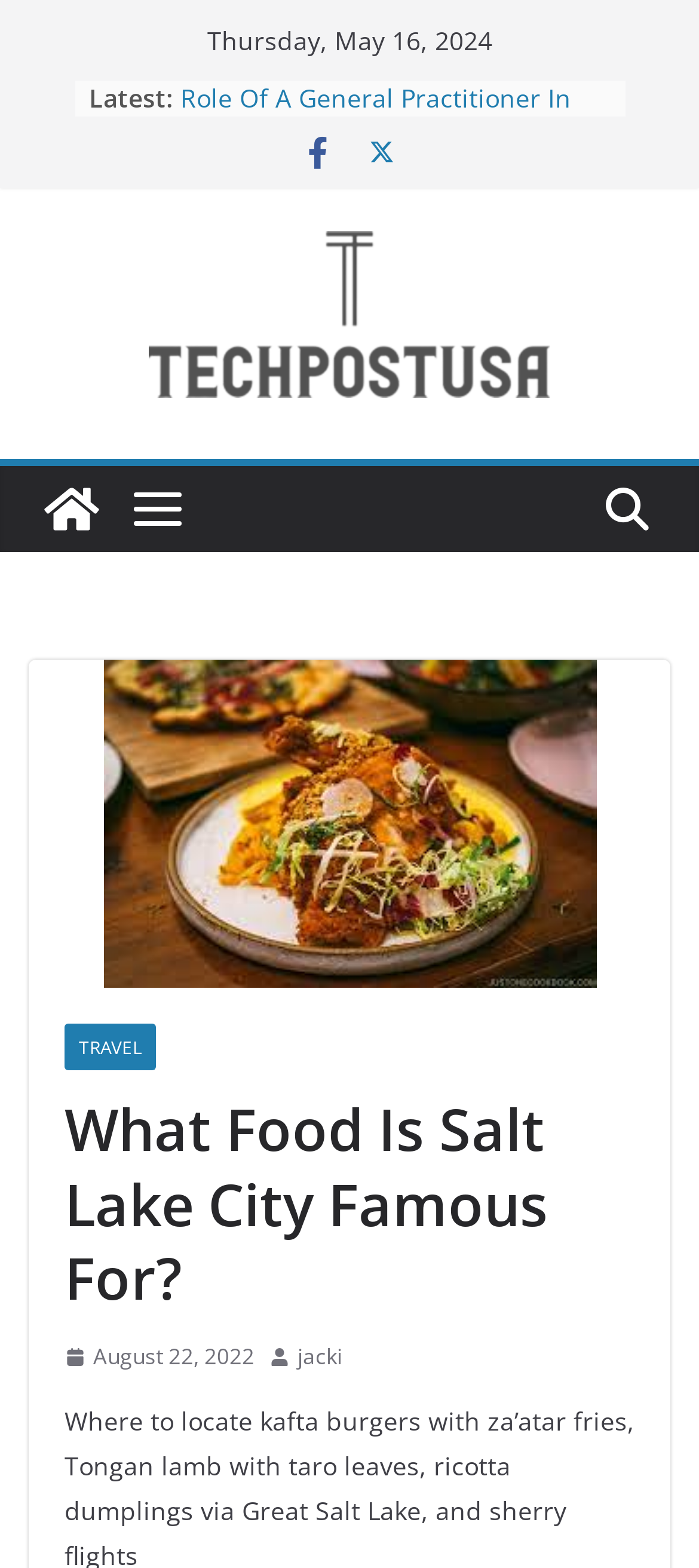Please locate the bounding box coordinates of the element that should be clicked to complete the given instruction: "Read the article about what food Salt Lake City is famous for".

[0.092, 0.696, 0.908, 0.839]